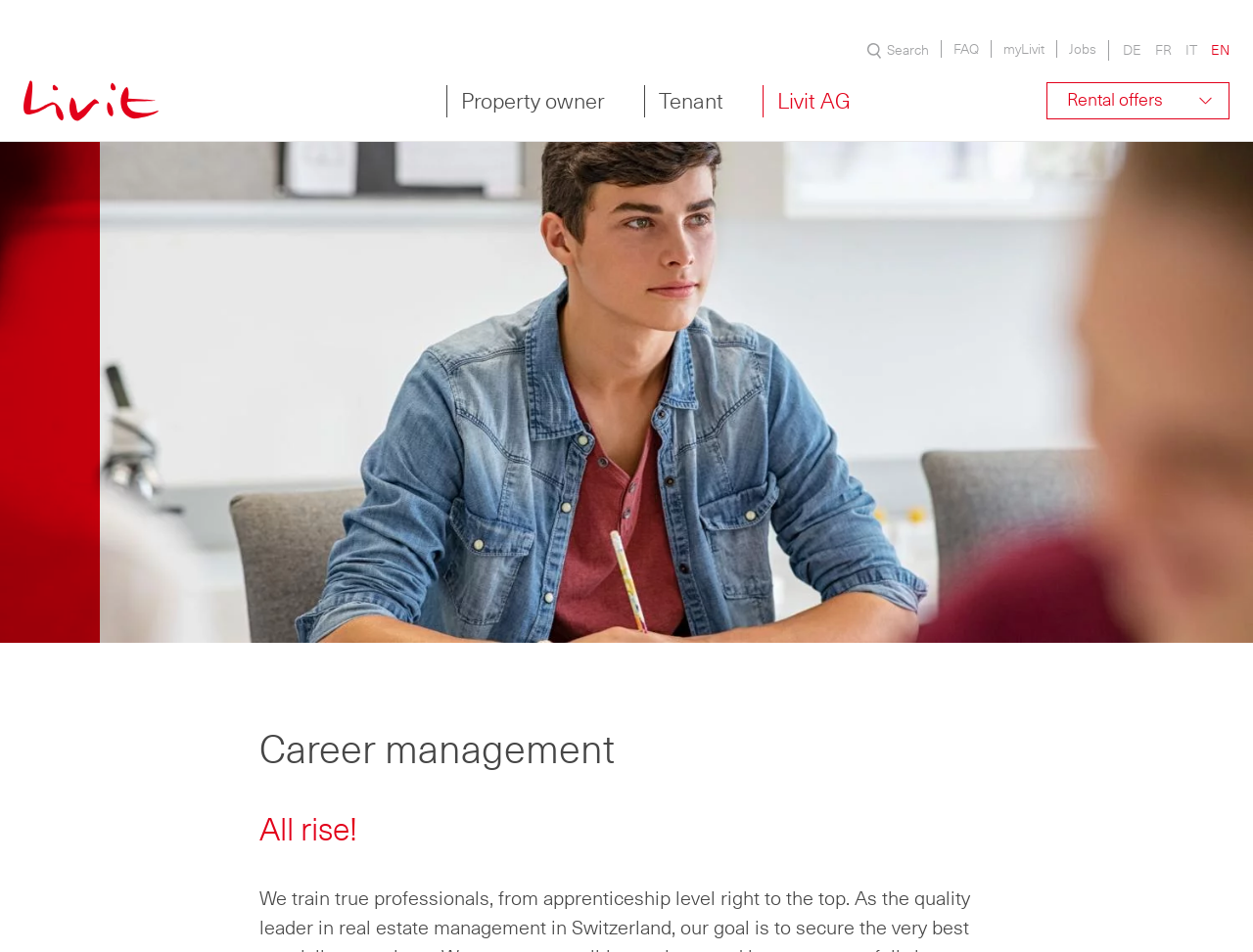What is the language currently selected? Based on the image, give a response in one word or a short phrase.

EN